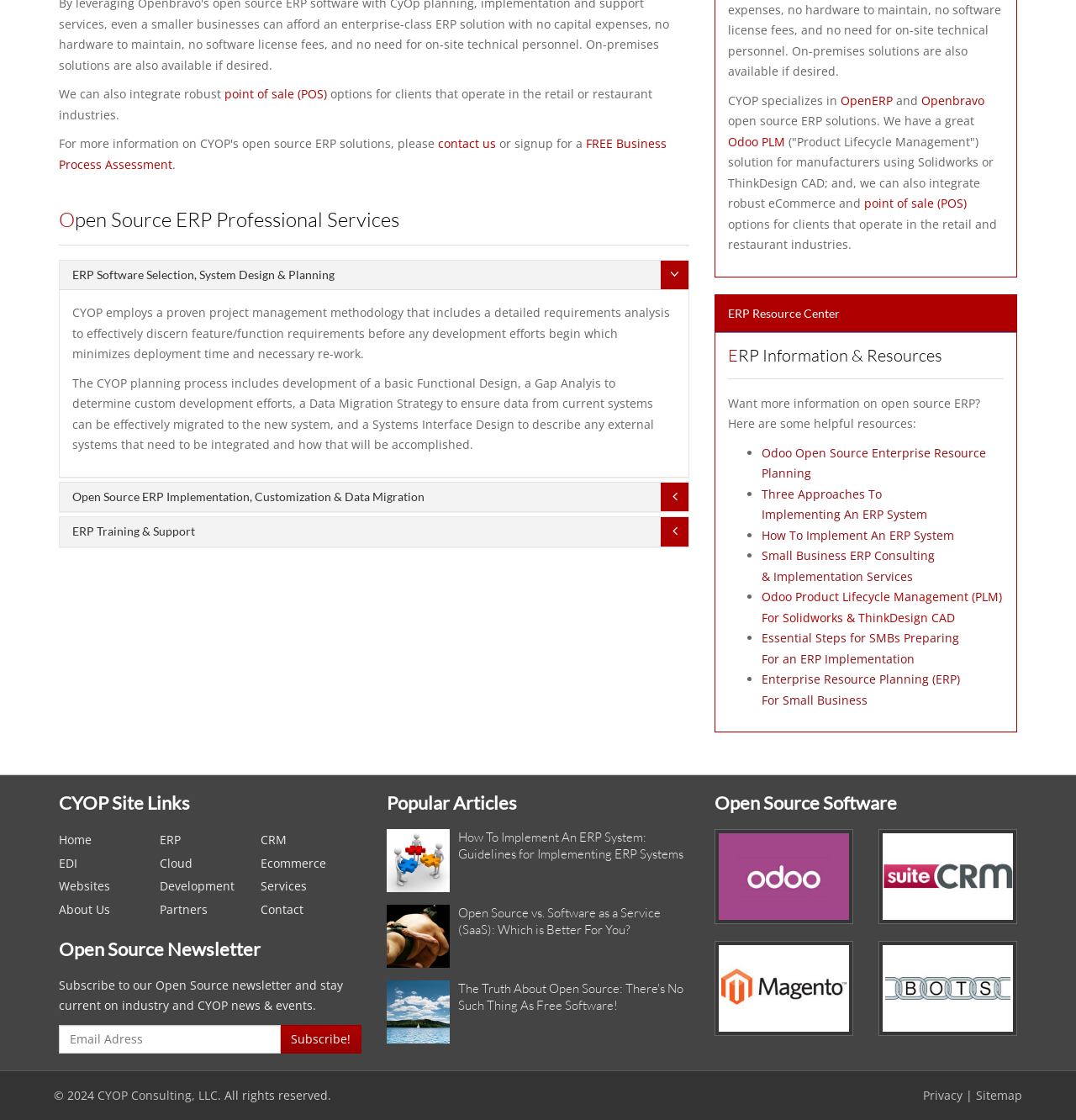Determine the bounding box coordinates for the UI element with the following description: "logged in". The coordinates should be four float numbers between 0 and 1, represented as [left, top, right, bottom].

None